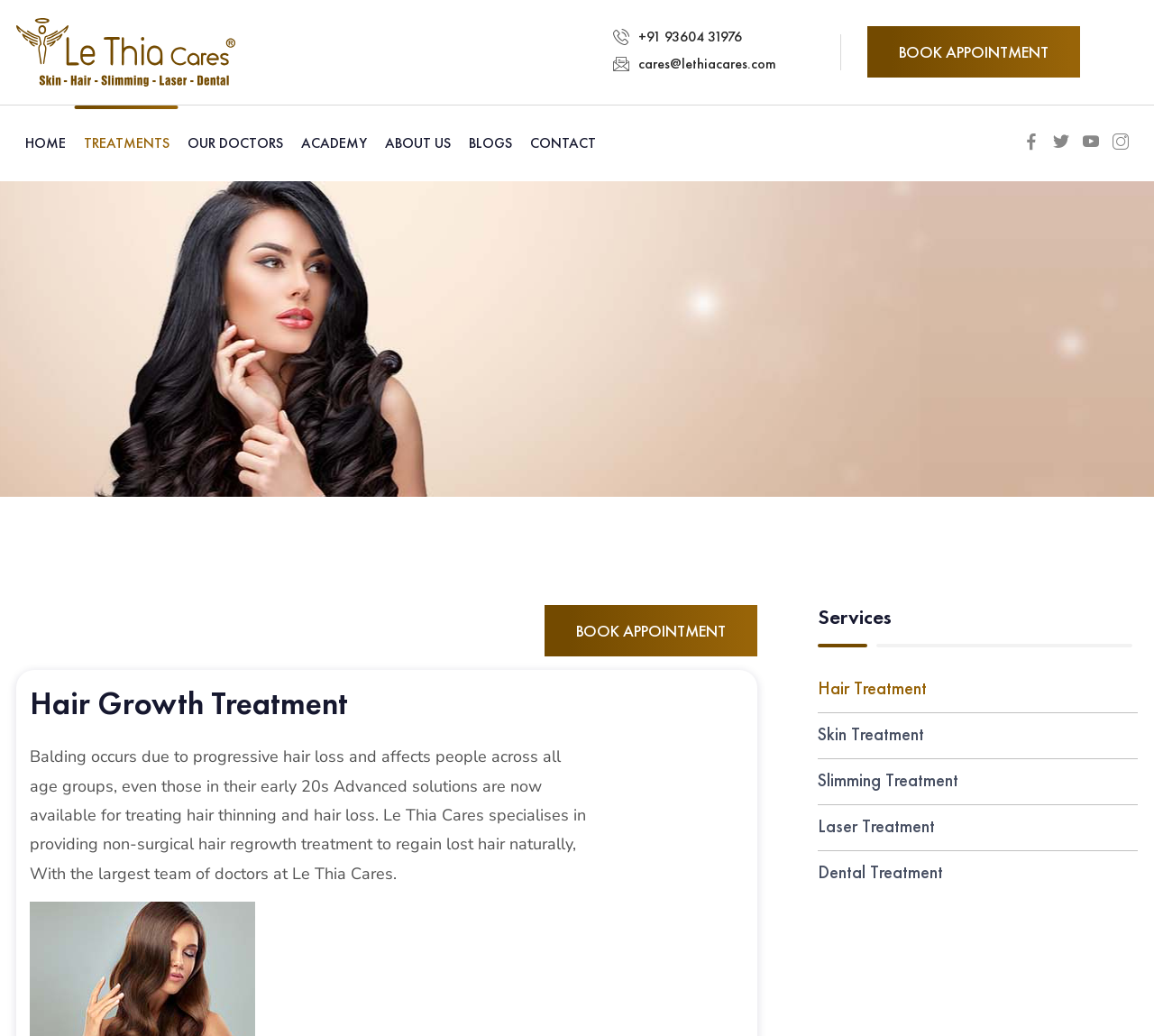Please specify the bounding box coordinates of the area that should be clicked to accomplish the following instruction: "Visit the HOME page". The coordinates should consist of four float numbers between 0 and 1, i.e., [left, top, right, bottom].

[0.022, 0.102, 0.064, 0.175]